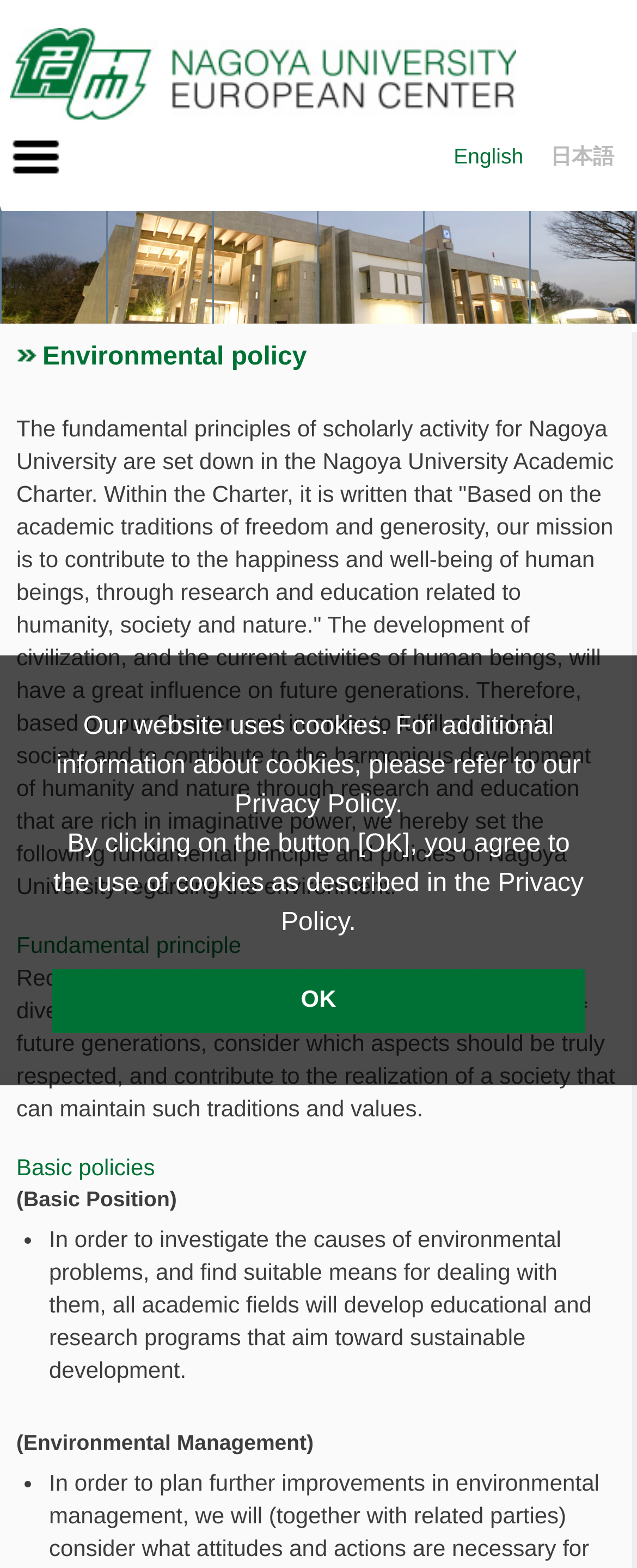For the element described, predict the bounding box coordinates as (top-left x, top-left y, bottom-right x, bottom-right y). All values should be between 0 and 1. Element description: Menu and widgets

None